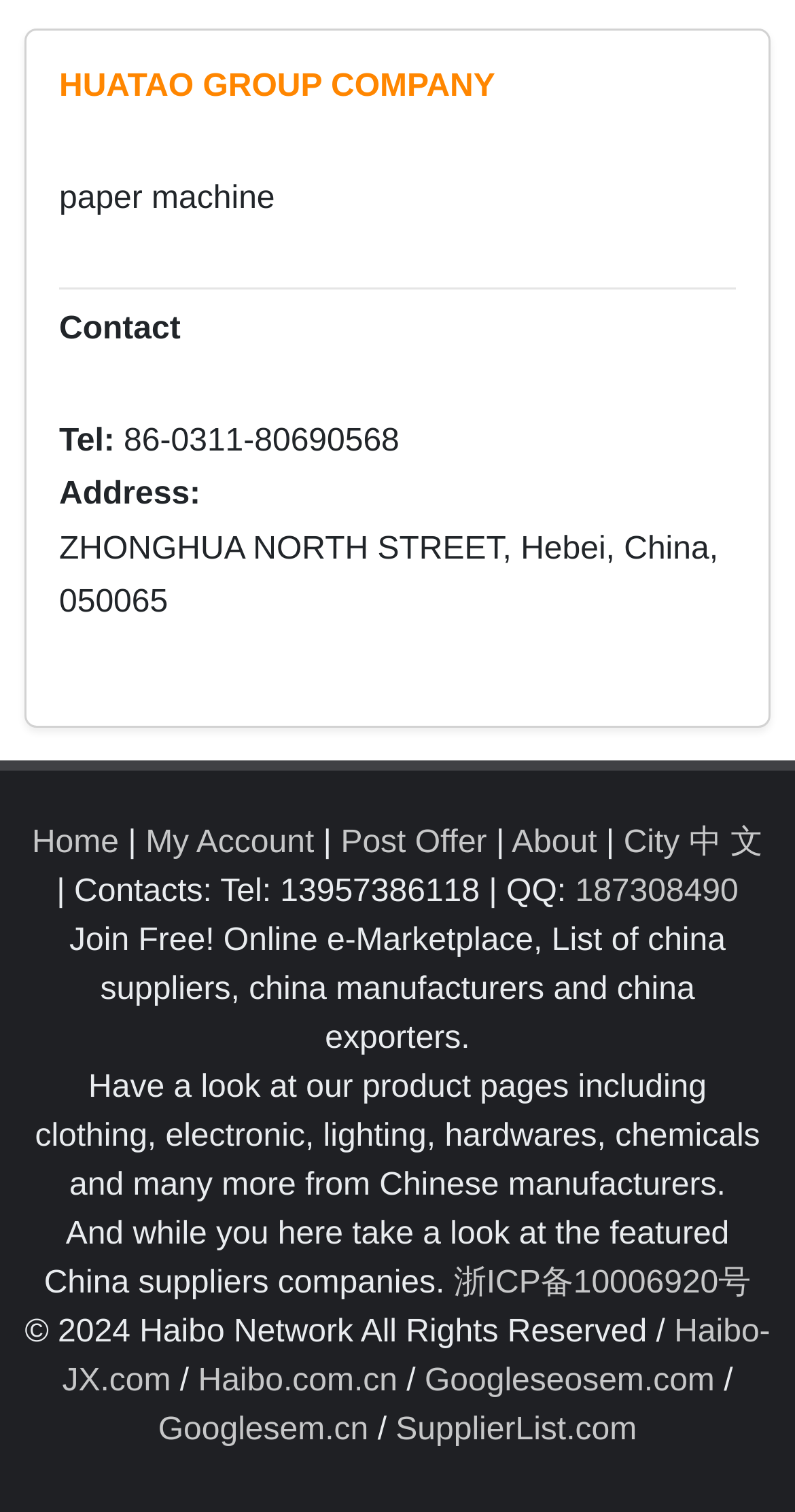Please identify the bounding box coordinates of the area that needs to be clicked to fulfill the following instruction: "Click the 'Haibo Network' link."

[0.078, 0.869, 0.969, 0.924]